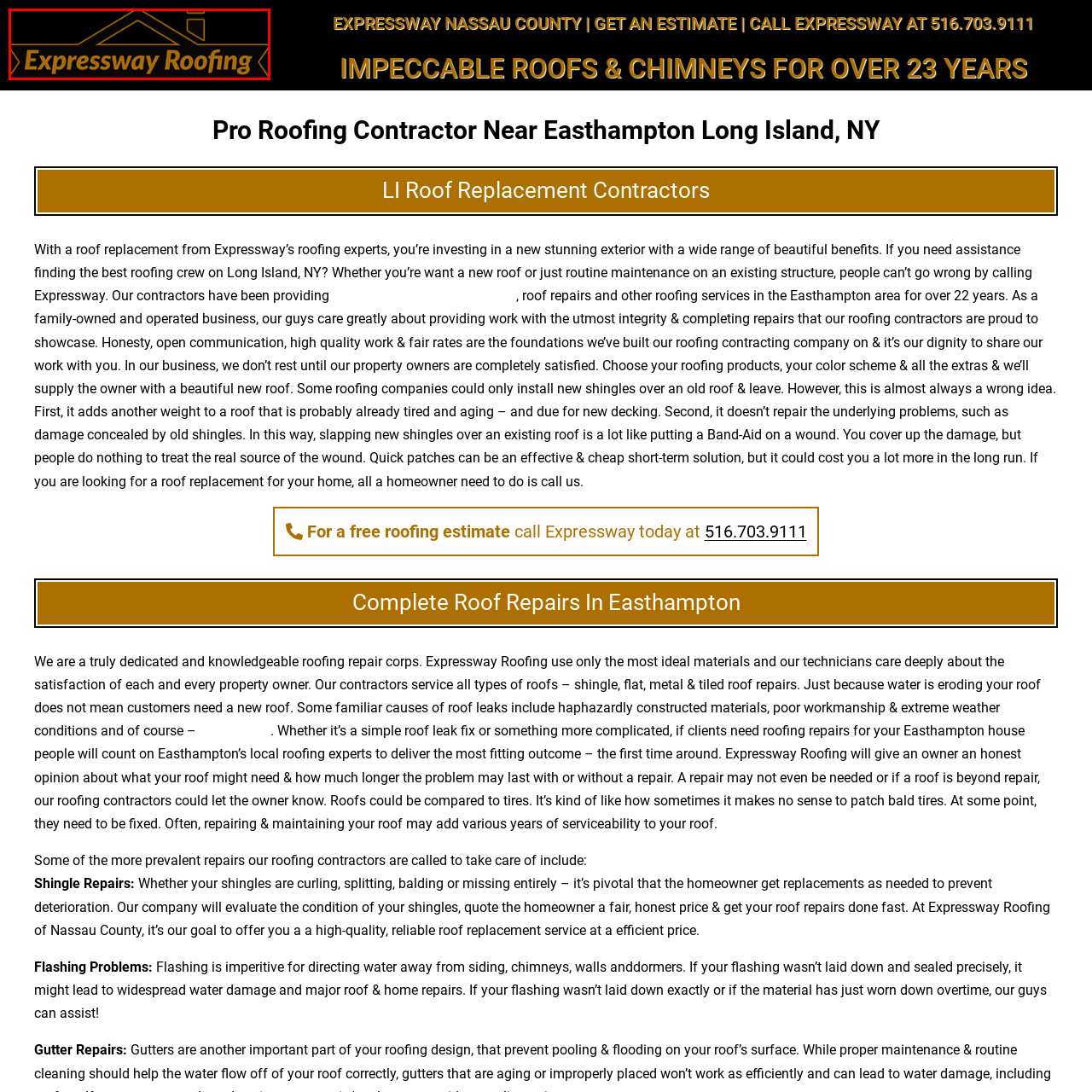What is the font style of the company name in the logo?
Look closely at the image marked with a red bounding box and answer the question with as much detail as possible, drawing from the image.

The logo prominently displays the name 'Expressway Roofing' in bold letters, emphasizing the company's commitment to quality and professionalism in the roofing industry.